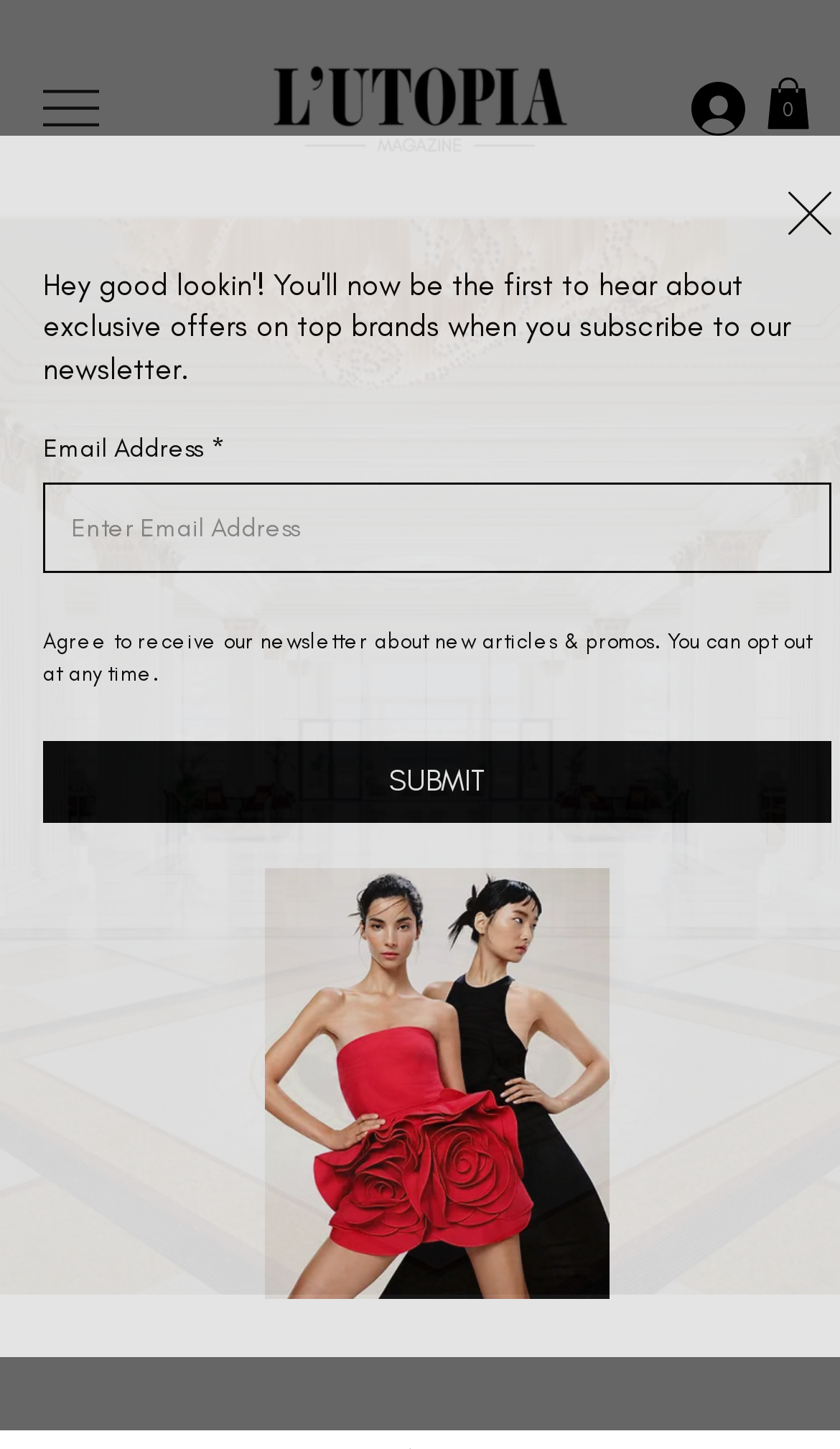What is the purpose of the form?
We need a detailed and exhaustive answer to the question. Please elaborate.

The form is located in the middle of the webpage, and it has a label 'Email Address' and a button 'SUBMIT'. The form also has a description 'Agree to receive our newsletter about new articles & promos. You can opt out at any time.', indicating that the purpose of the form is to subscribe to the newsletter.